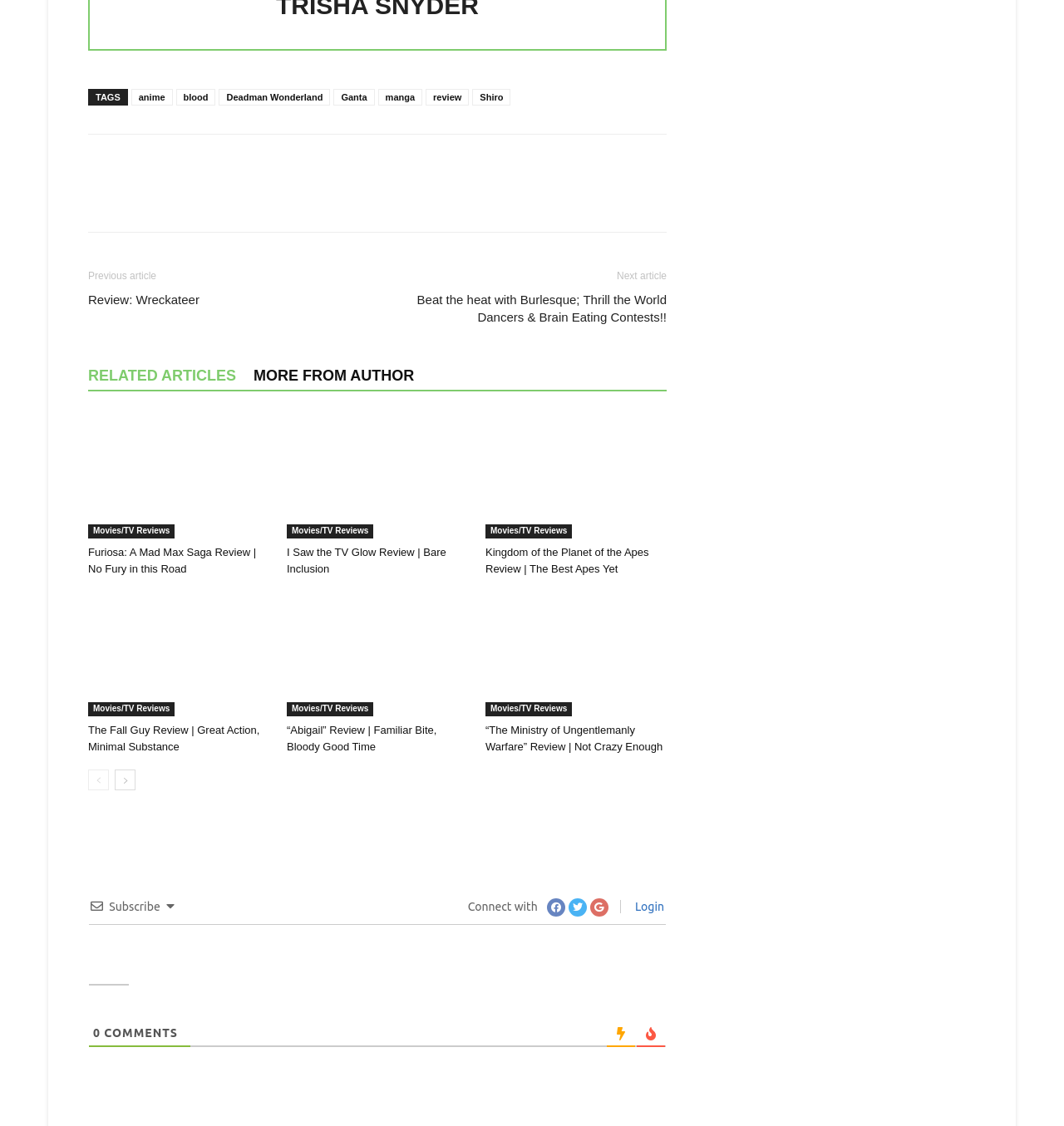Find and specify the bounding box coordinates that correspond to the clickable region for the instruction: "Go to the next page".

[0.108, 0.683, 0.127, 0.702]